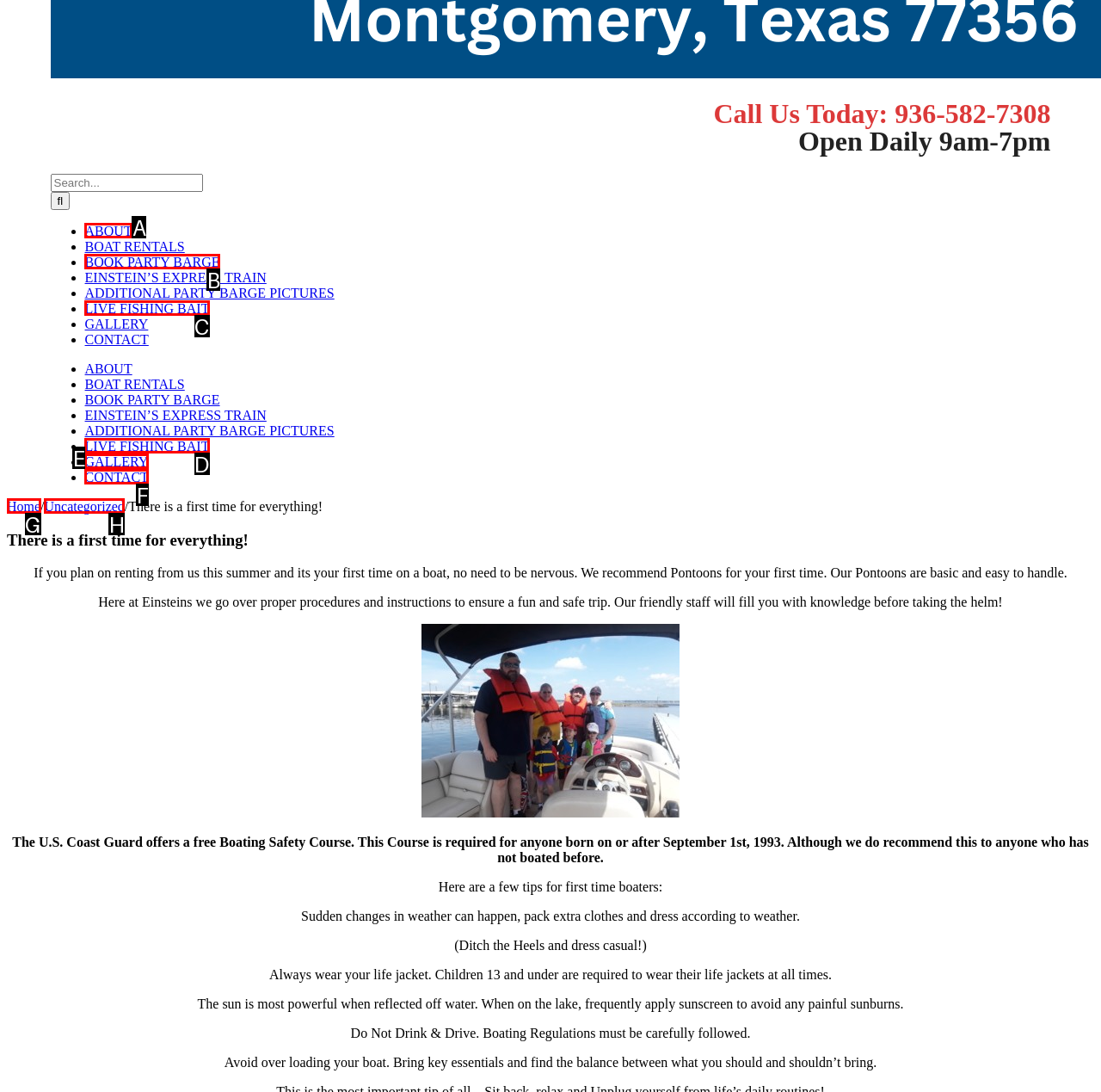Using the given description: BOOK PARTY BARGE, identify the HTML element that corresponds best. Answer with the letter of the correct option from the available choices.

B